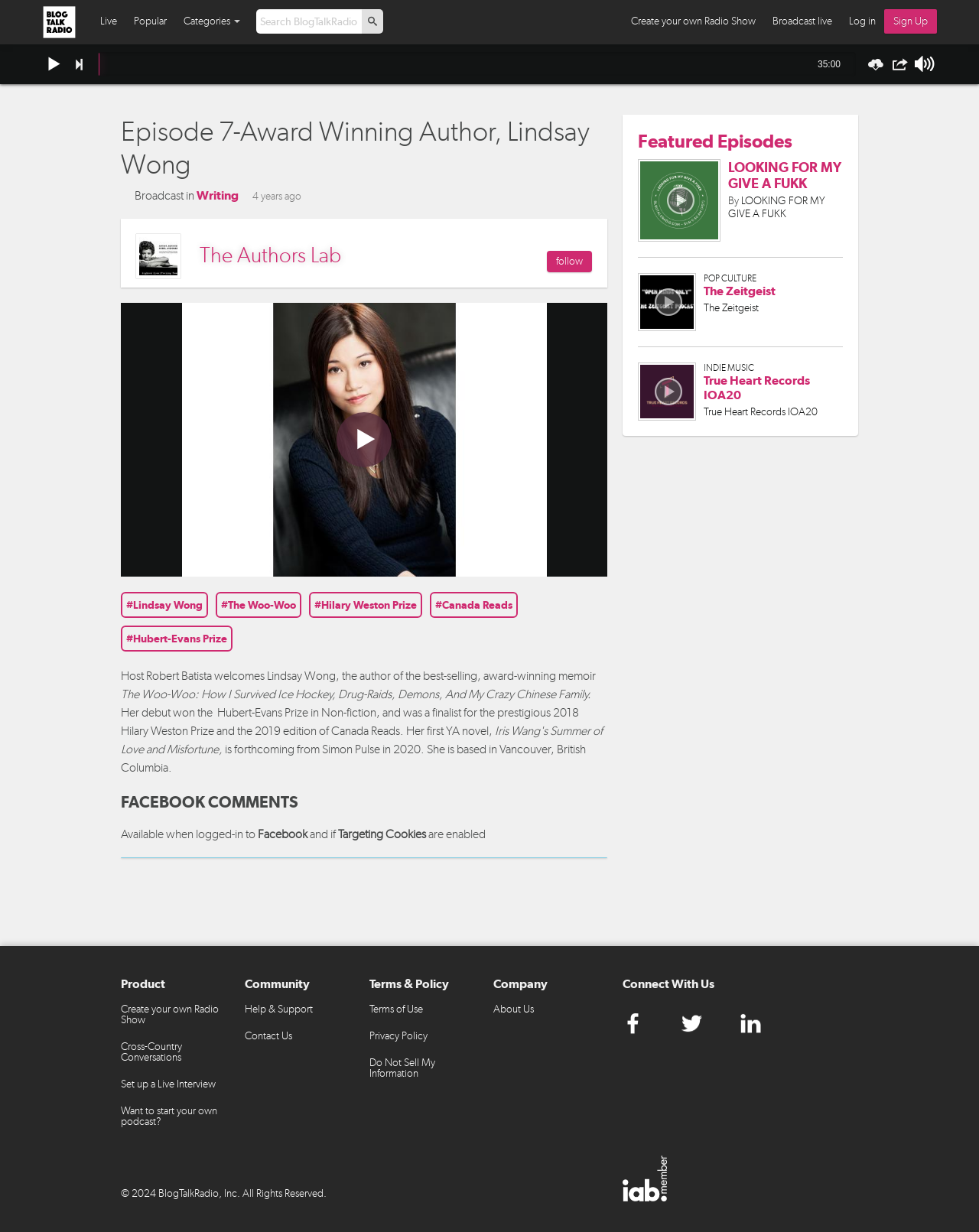Provide a thorough description of the webpage you see.

This webpage appears to be a podcast episode page from BlogTalkRadio. At the top, there is a navigation menu with links to "Blogtalkradio", "Live", "Popular", "Categories", "Create your own Radio Show", "Broadcast live", "Log in", and "Sign Up". Below the navigation menu, there is a search bar with a "p" button next to it.

The main content of the page is divided into two sections. On the left side, there is a section dedicated to the podcast episode, which includes the episode title "Episode 7-Award Winning Author, Lindsay Wong", the broadcast time "Thu, June 27, 2019 05:00 pm", and a description of the episode. The description mentions that Host Robert Batista welcomes Lindsay Wong, the author of the best-selling, award-winning memoir "The Woo-Woo: How I Survived Ice Hockey, Drug-Raids, Demons, And My Crazy Chinese Family". The description also mentions that her debut won the Hubert-Evans Prize in Non-fiction and was a finalist for the prestigious 2018 Hilary Weston Prize and the 2019 edition of Canada Reads.

On the right side, there is a section featuring related episodes, including "LOOKING FOR MY GIVE A FUKK", "The Zeitgeist", and "True Heart Records IOA20". Each related episode has a link and an image associated with it.

At the bottom of the page, there is a section with links to "Product", "Create your own Radio Show", "Cross-Country Conversations", "Set up a Live Interview", and "Want to start your own podcast?". There is also a section with a heading "FACEBOOK COMMENTS" and some text about Facebook comments being available when logged in and targeting cookies are enabled.

Throughout the page, there are several images, including the BlogTalkRadio logo, the episode image, and images associated with the related episodes.